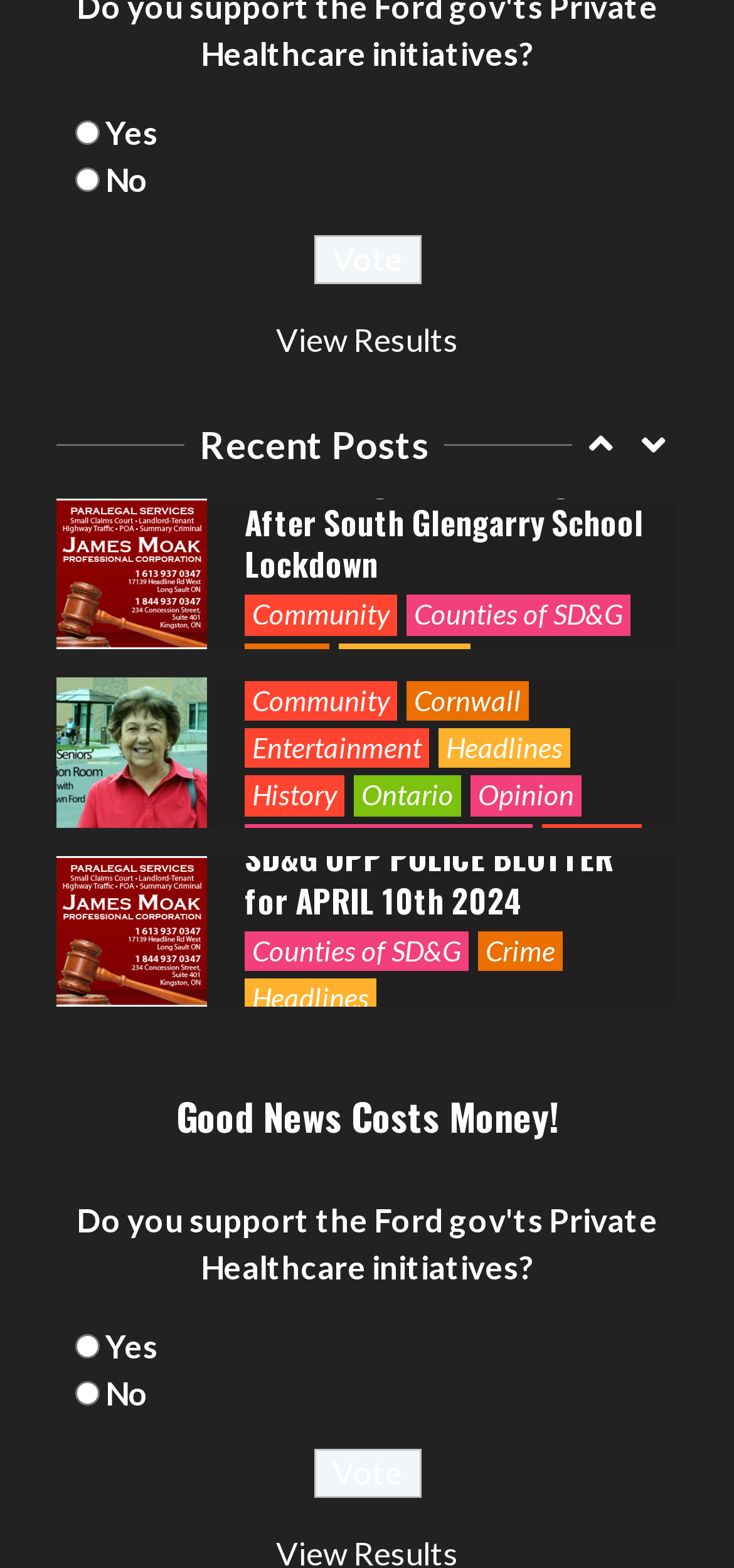Given the description of the UI element: "name="vote" value="Vote"", predict the bounding box coordinates in the form of [left, top, right, bottom], with each value being a float between 0 and 1.

[0.427, 0.15, 0.573, 0.181]